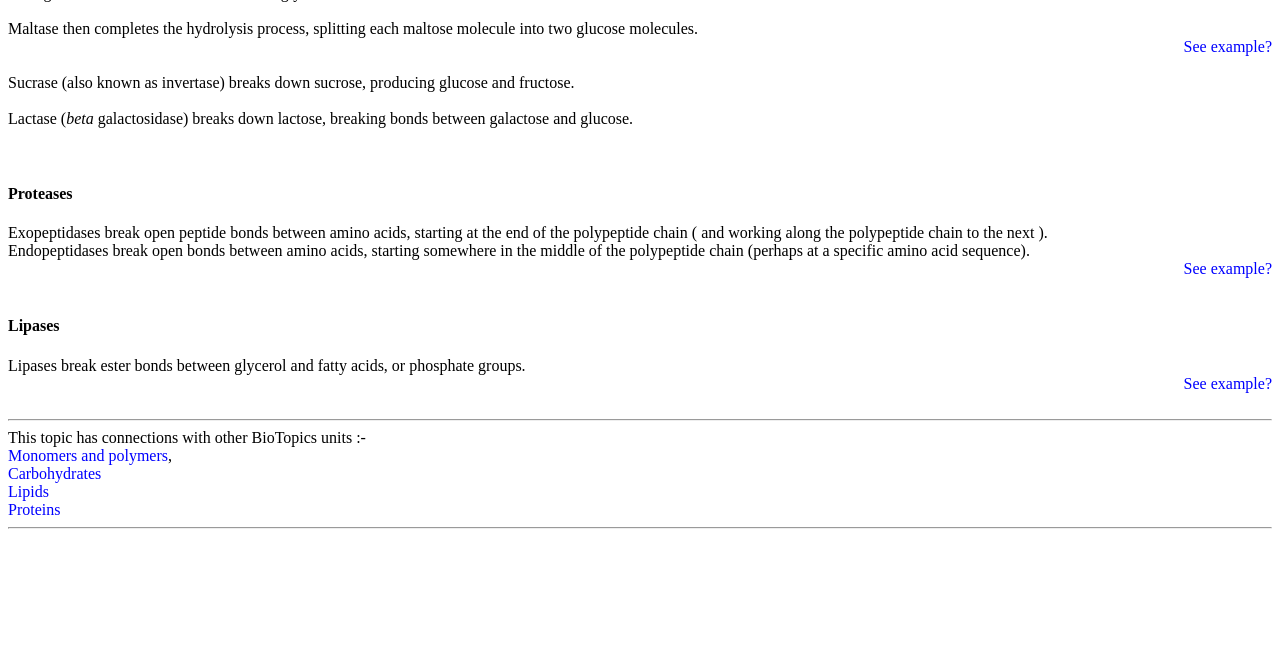What is the function of sucrase?
Give a detailed and exhaustive answer to the question.

According to the webpage, sucrase, also known as invertase, breaks down sucrose, producing glucose and fructose.